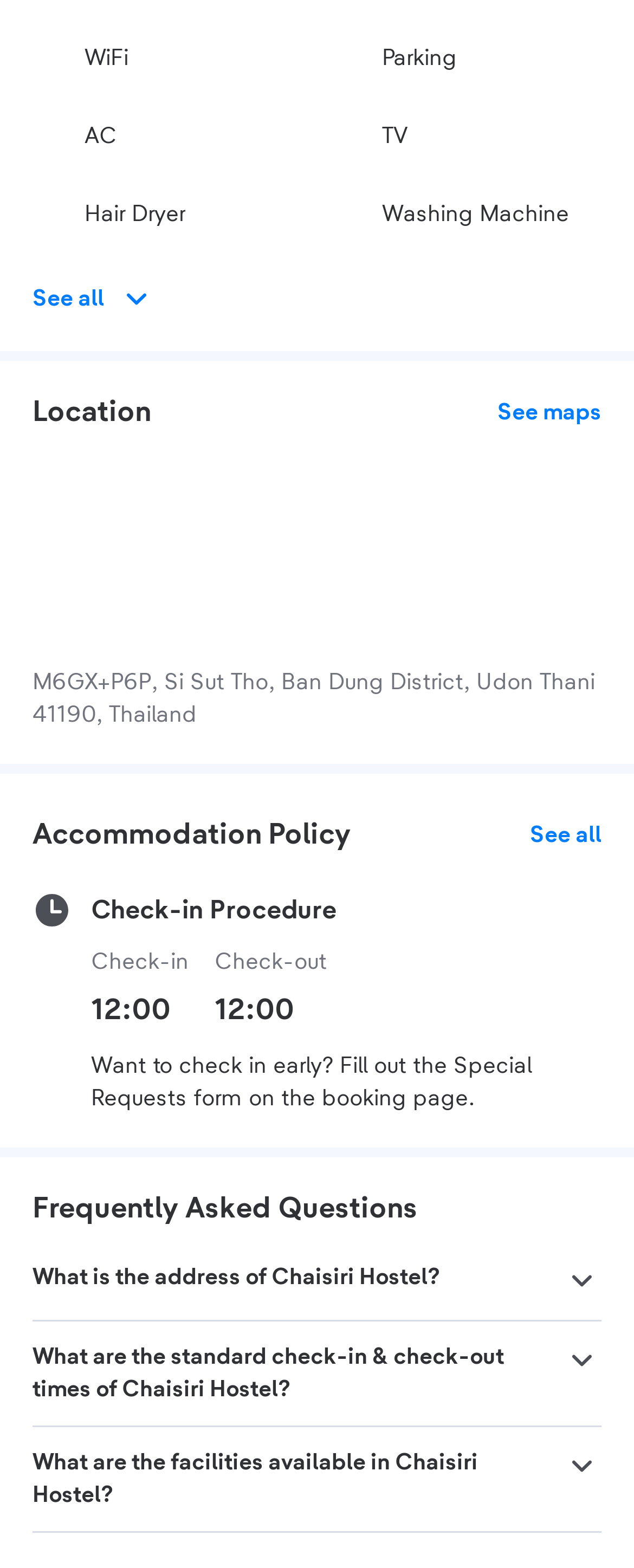Predict the bounding box of the UI element that fits this description: "See maps".

[0.785, 0.253, 0.949, 0.274]